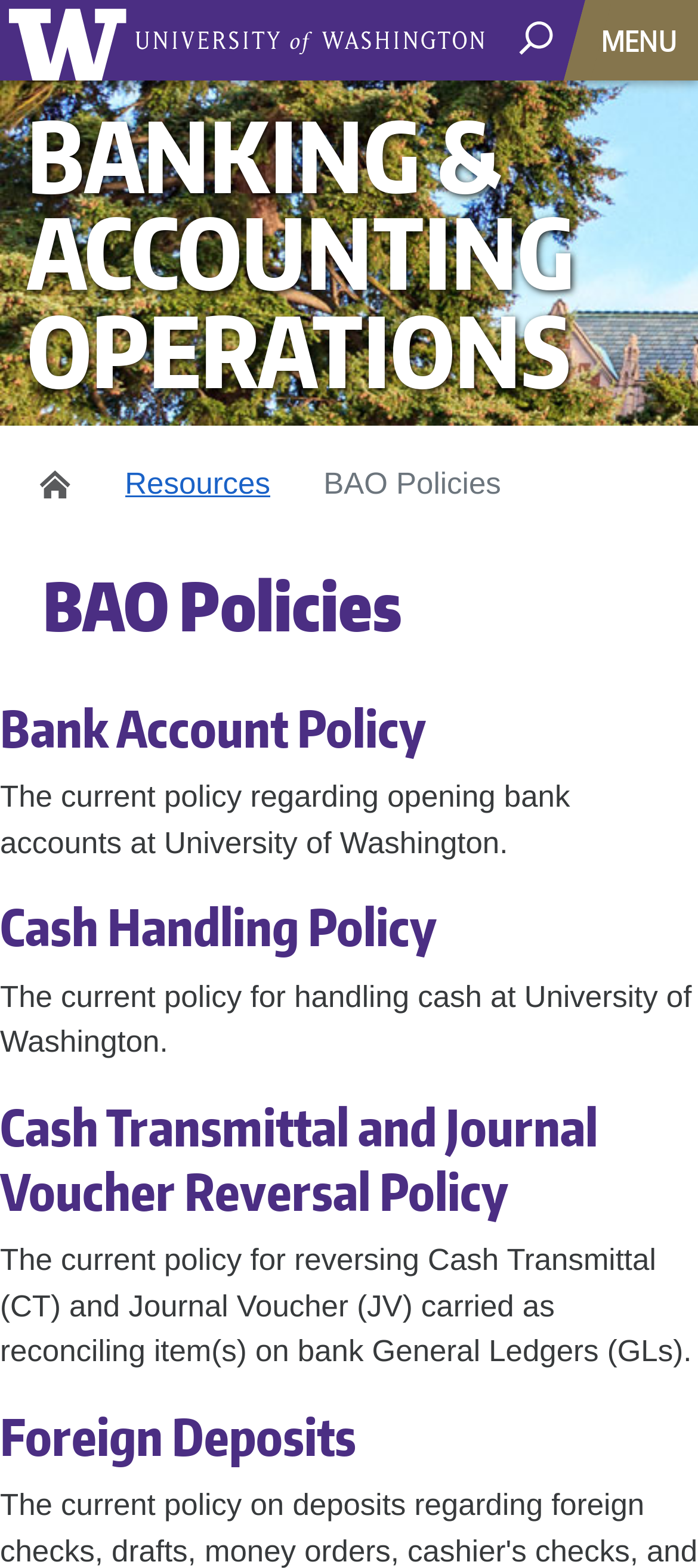Determine the bounding box coordinates of the clickable element to achieve the following action: 'Leave a reply'. Provide the coordinates as four float values between 0 and 1, formatted as [left, top, right, bottom].

None